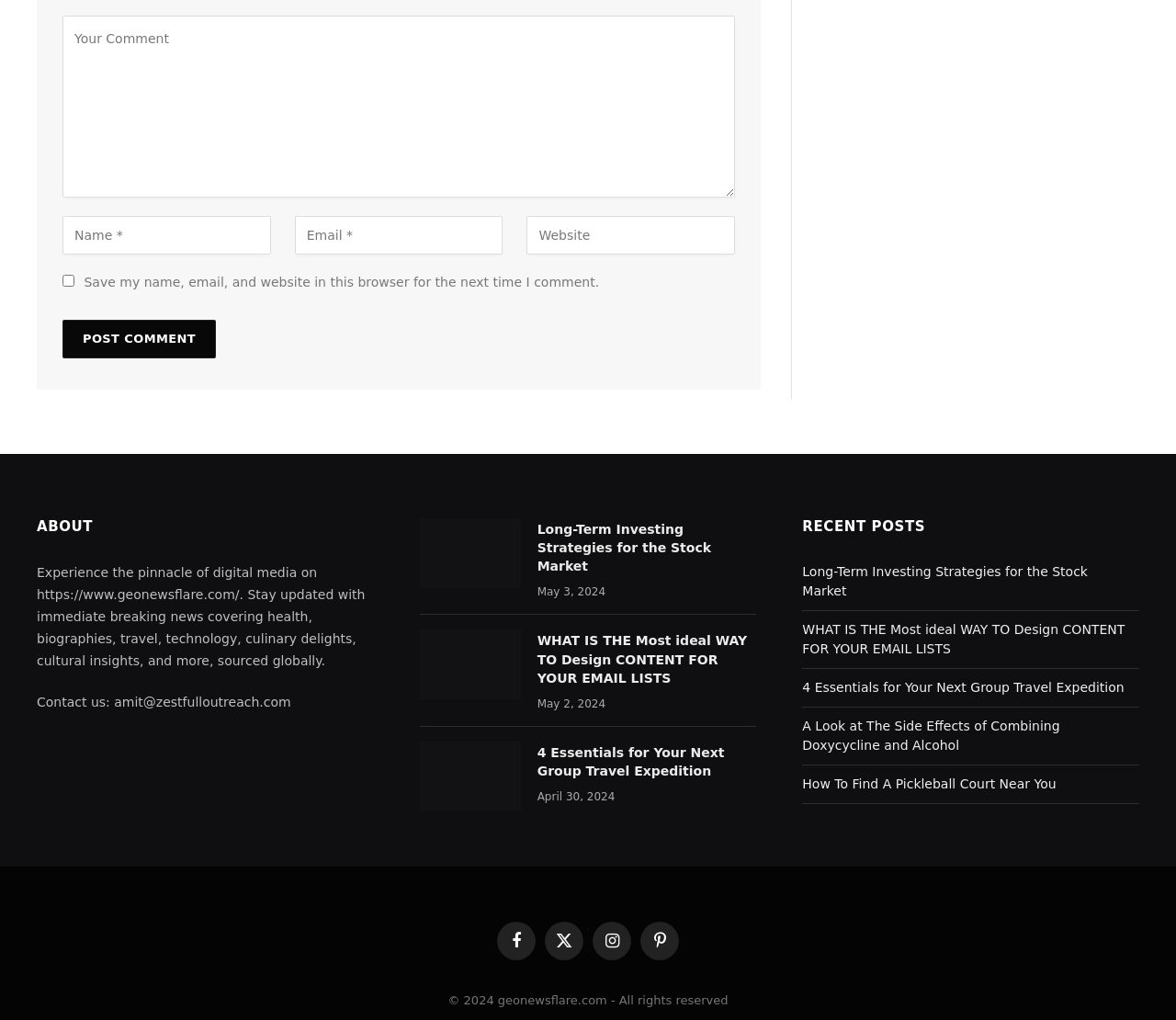How many social media links are there?
From the screenshot, supply a one-word or short-phrase answer.

4